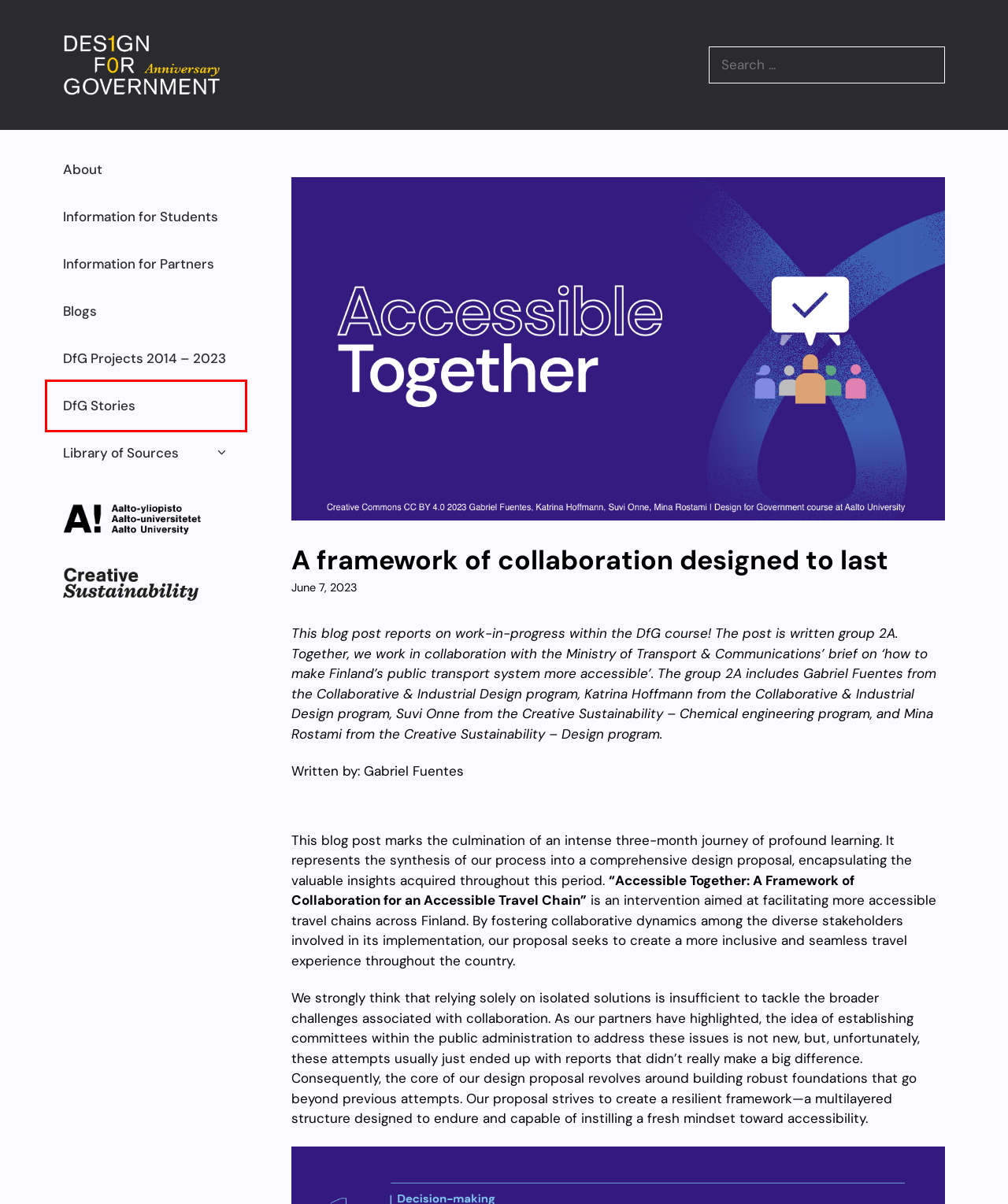Analyze the screenshot of a webpage featuring a red rectangle around an element. Pick the description that best fits the new webpage after interacting with the element inside the red bounding box. Here are the candidates:
A. Accessibility statement
B. Blogs
C. Information for Partners
D. Creative Sustainability | Aalto University
E. DfG Projects 2014 – 2023
F. About
G. Information for Students
H. DfG Stories

H